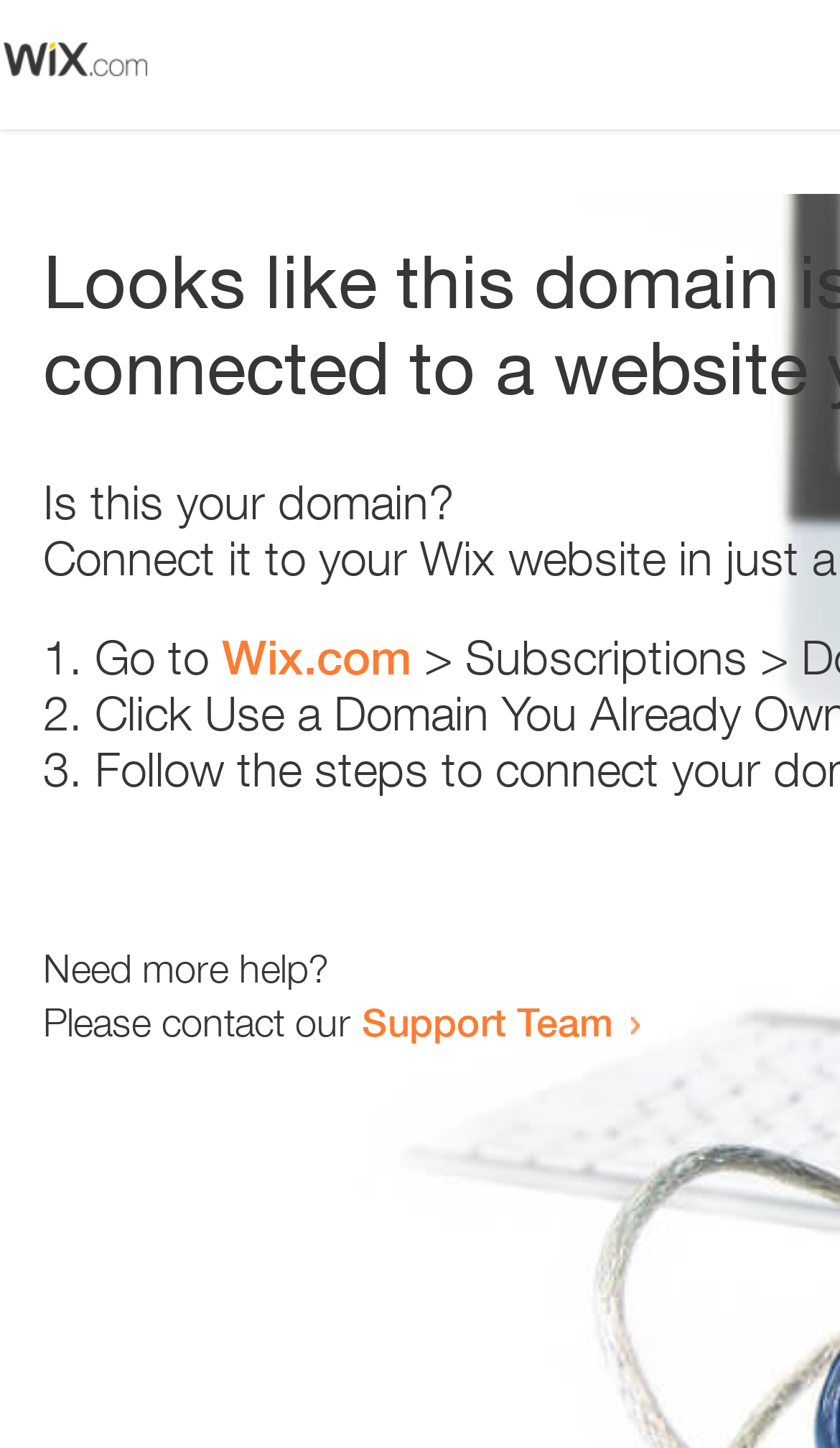Please extract the title of the webpage.

Looks like this domain isn't
connected to a website yet